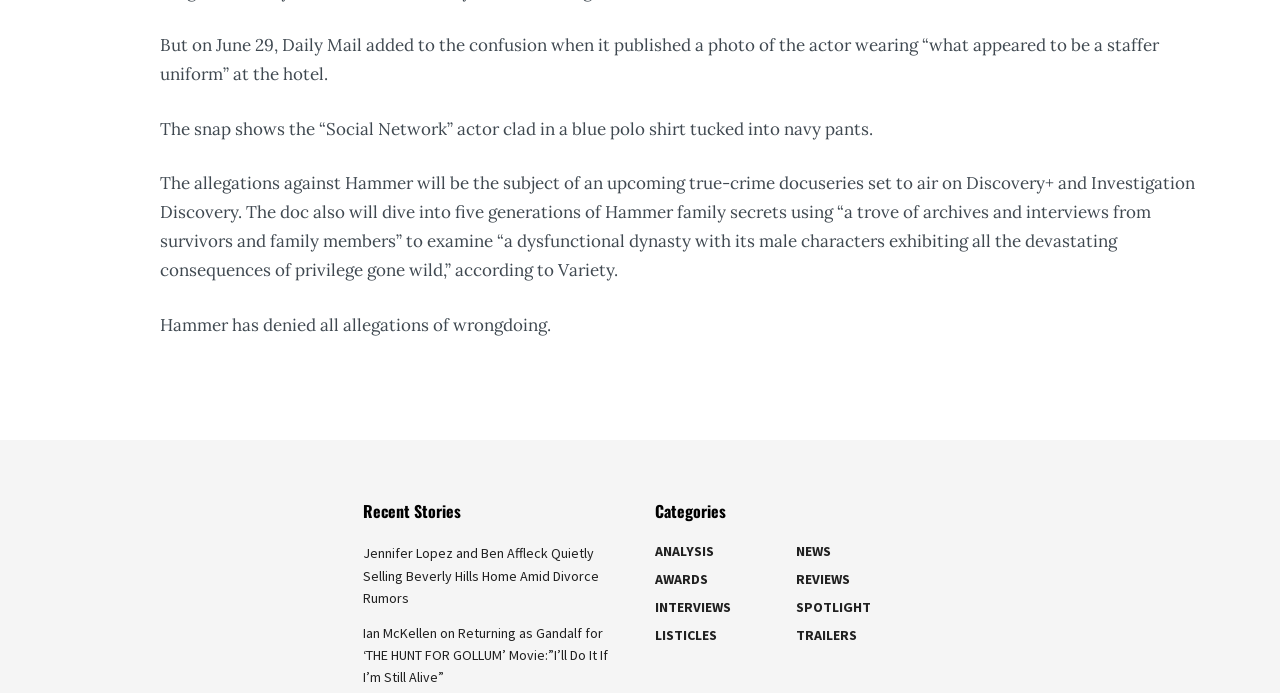Using the image as a reference, answer the following question in as much detail as possible:
What is the topic of the article?

The topic of the article can be determined by reading the static text elements, which mention Armie Hammer and allegations against him. The article appears to be discussing the actor's personal life and controversies.